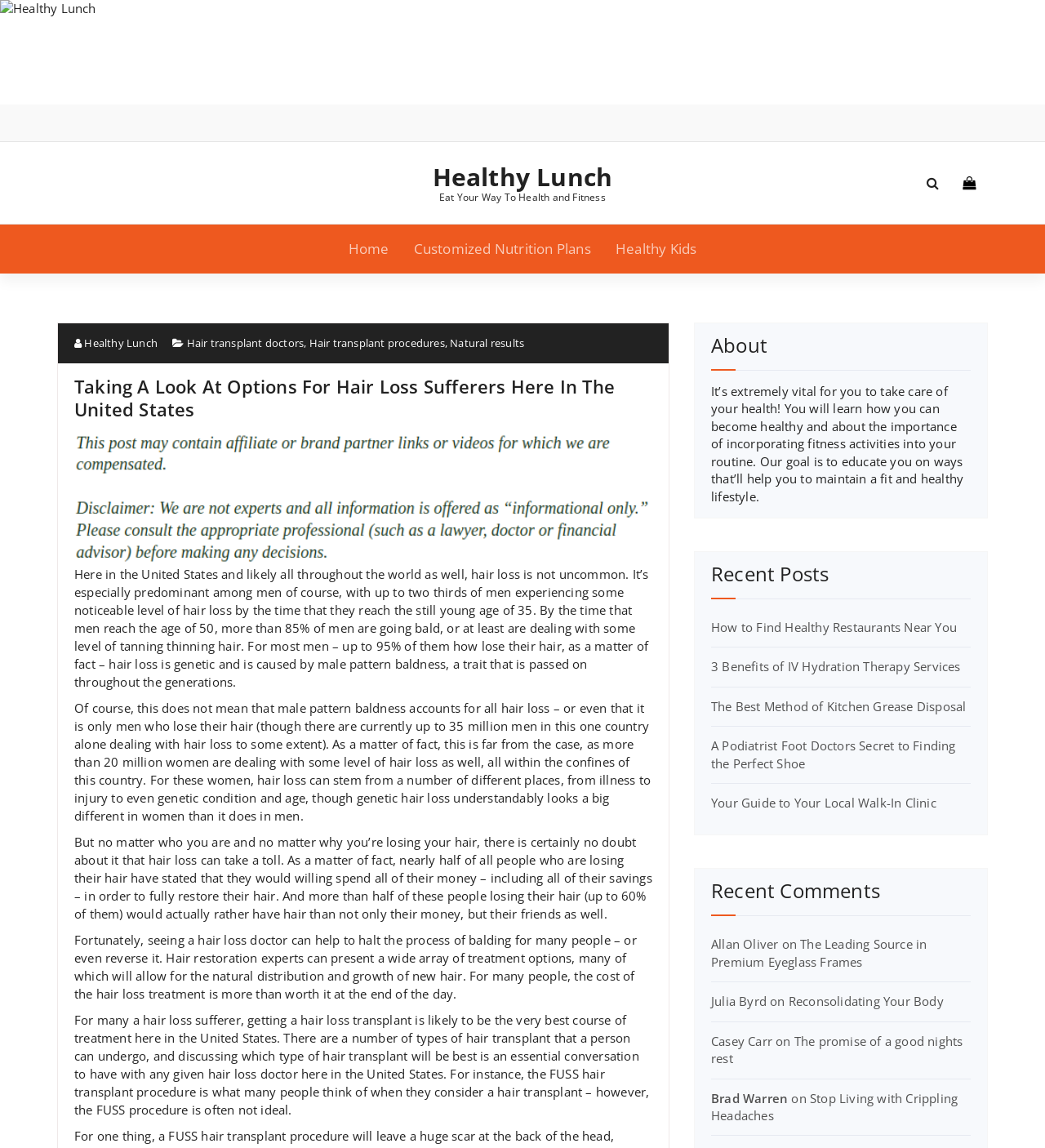How many links are there in the footer section?
Using the visual information, reply with a single word or short phrase.

5